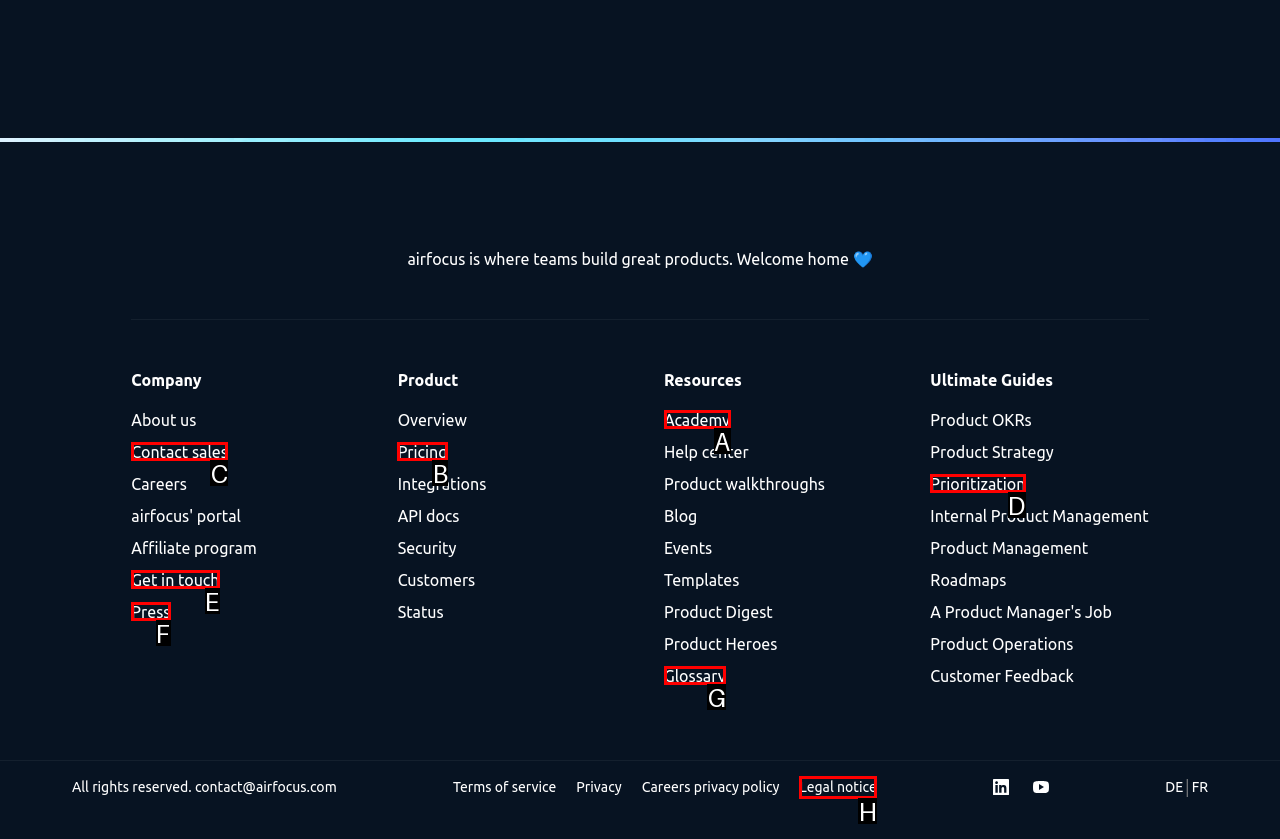Indicate which red-bounded element should be clicked to perform the task: Contact sales Answer with the letter of the correct option.

C